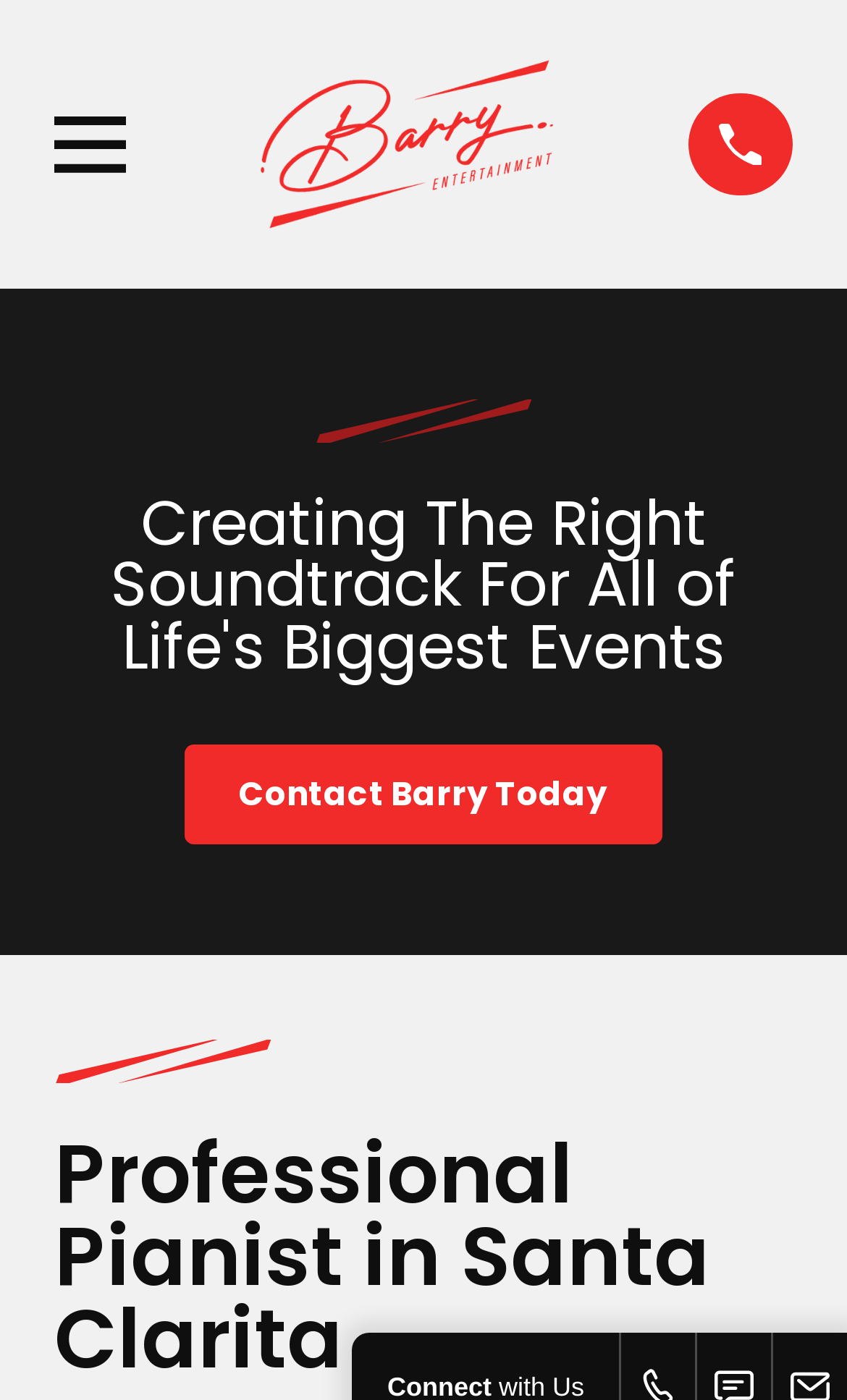Given the element description, predict the bounding box coordinates in the format (top-left x, top-left y, bottom-right x, bottom-right y), using floating point numbers between 0 and 1: Contact Barry Today

[0.218, 0.531, 0.782, 0.604]